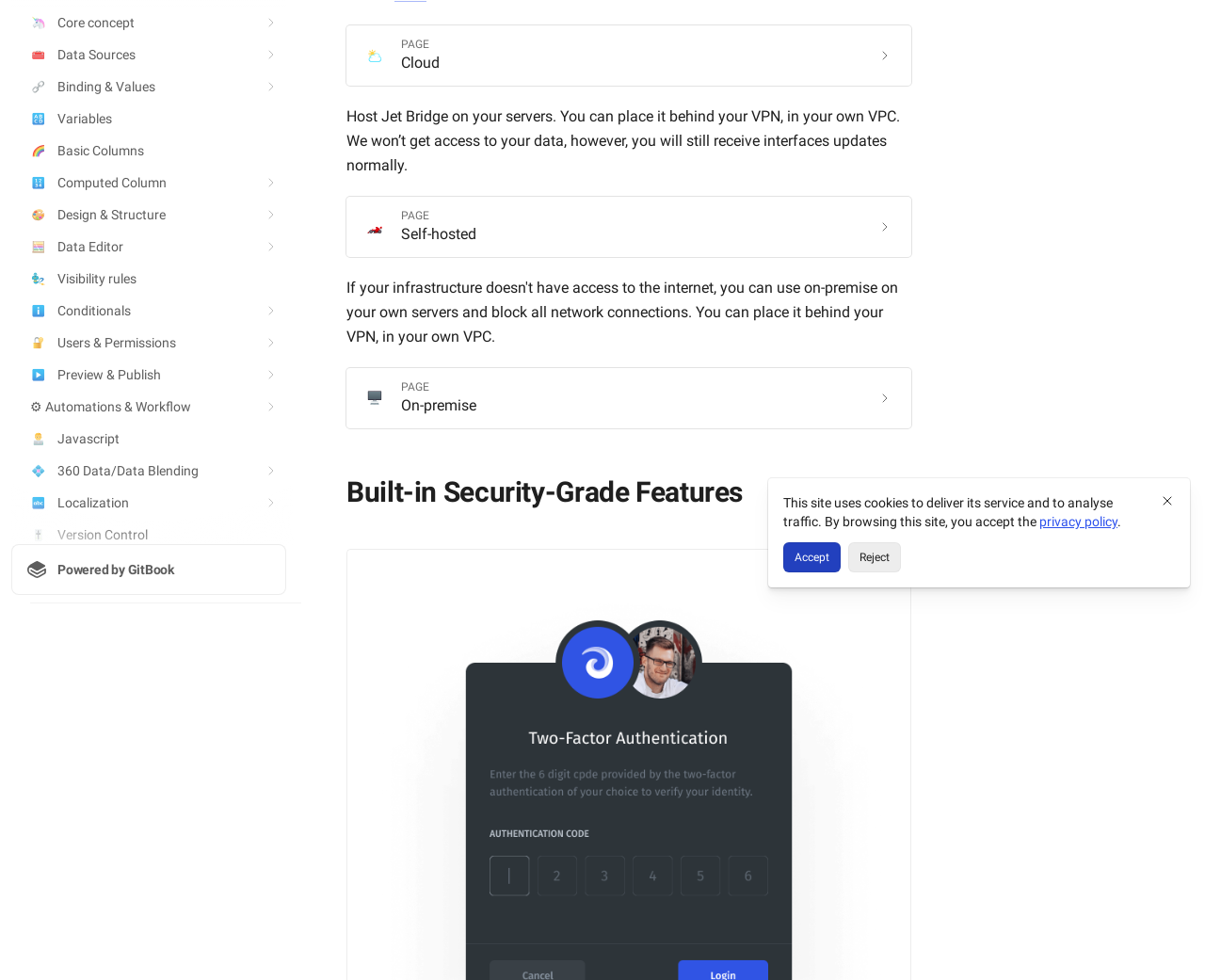Give the bounding box coordinates for the element described by: "⛺️ Database Heroku deployment".

[0.009, 0.934, 0.238, 0.964]